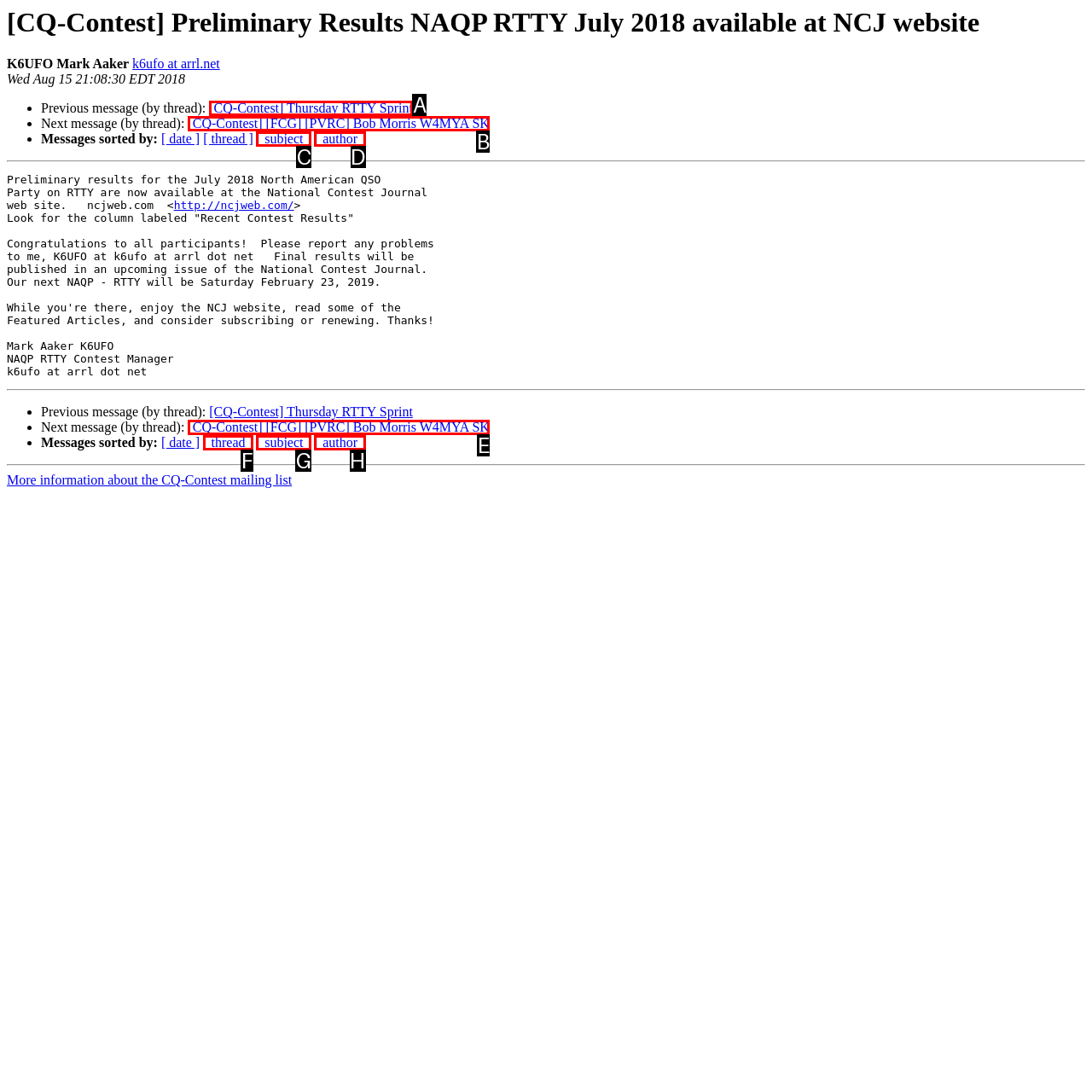Select the letter from the given choices that aligns best with the description: [CQ-Contest] Thursday RTTY Sprint. Reply with the specific letter only.

A